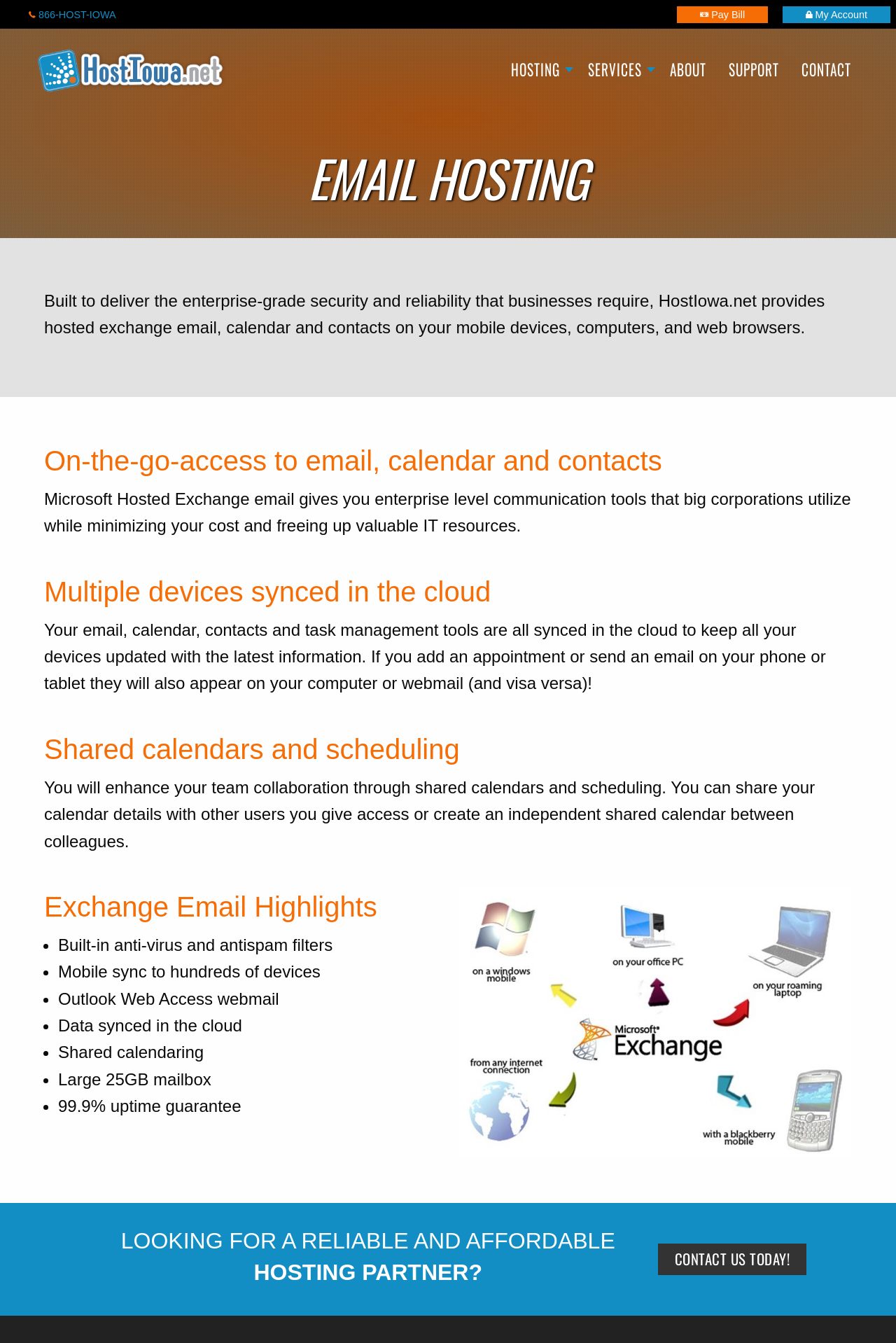Given the content of the image, can you provide a detailed answer to the question?
What is the company name mentioned in the top-left corner?

I found the company name 'HostIowa.net' in the top-left corner of the webpage, which is a link element with the text ' 866-HOST-IOWA'.